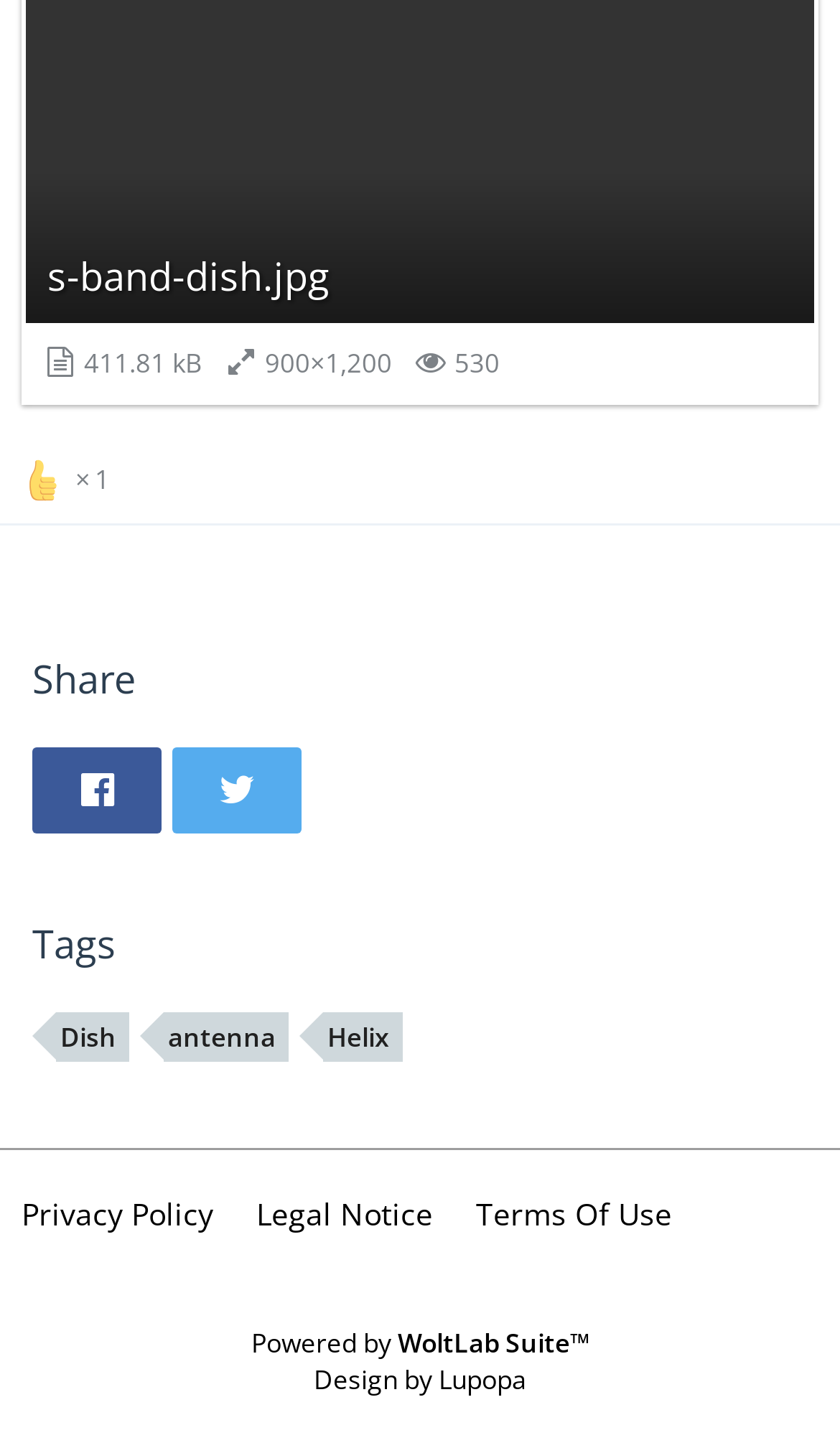Answer the following inquiry with a single word or phrase:
What is the name of the designer of this website?

Lupopa